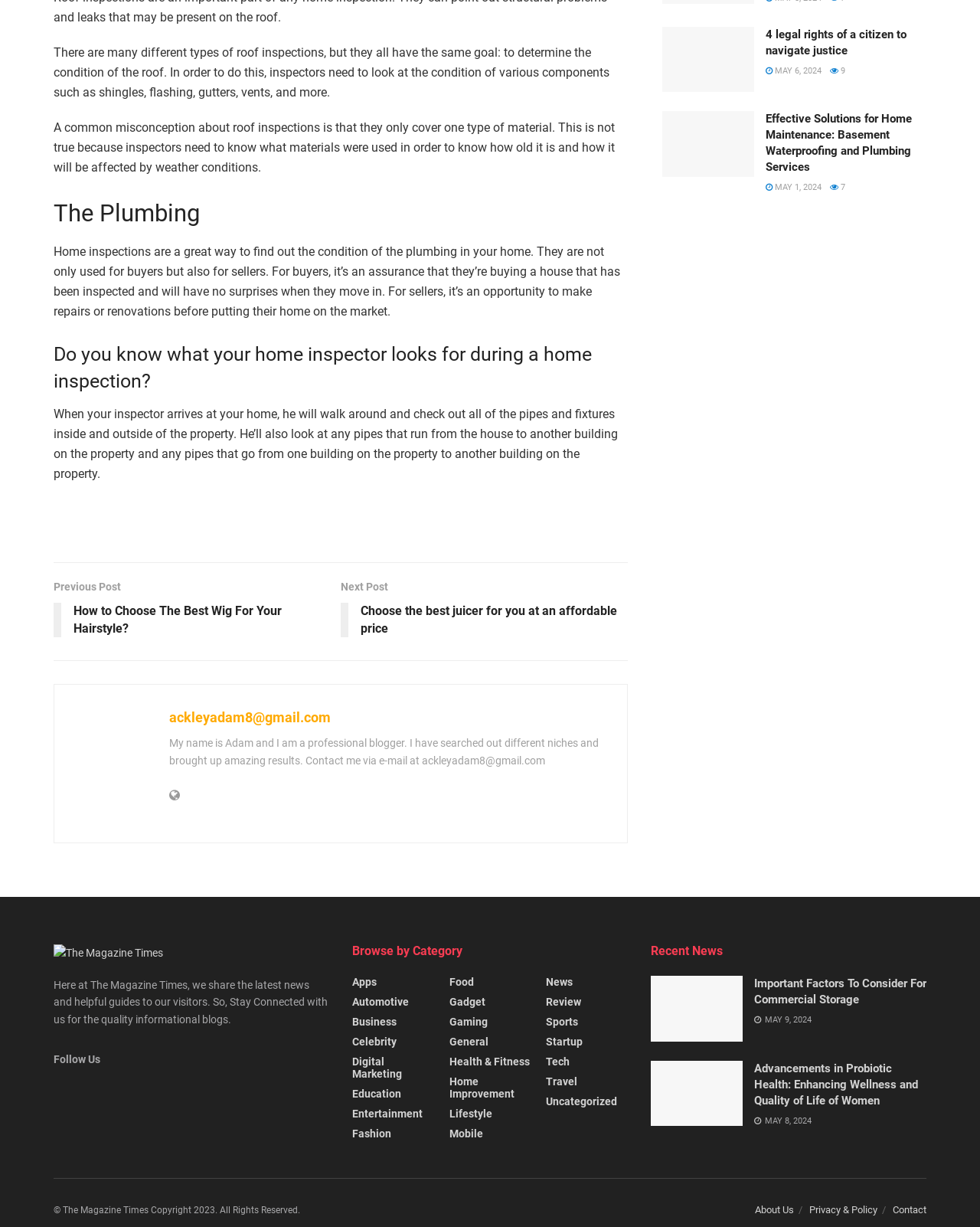Locate the bounding box coordinates of the element to click to perform the following action: 'Browse by category 'Home Improvement''. The coordinates should be given as four float values between 0 and 1, in the form of [left, top, right, bottom].

[0.458, 0.876, 0.542, 0.896]